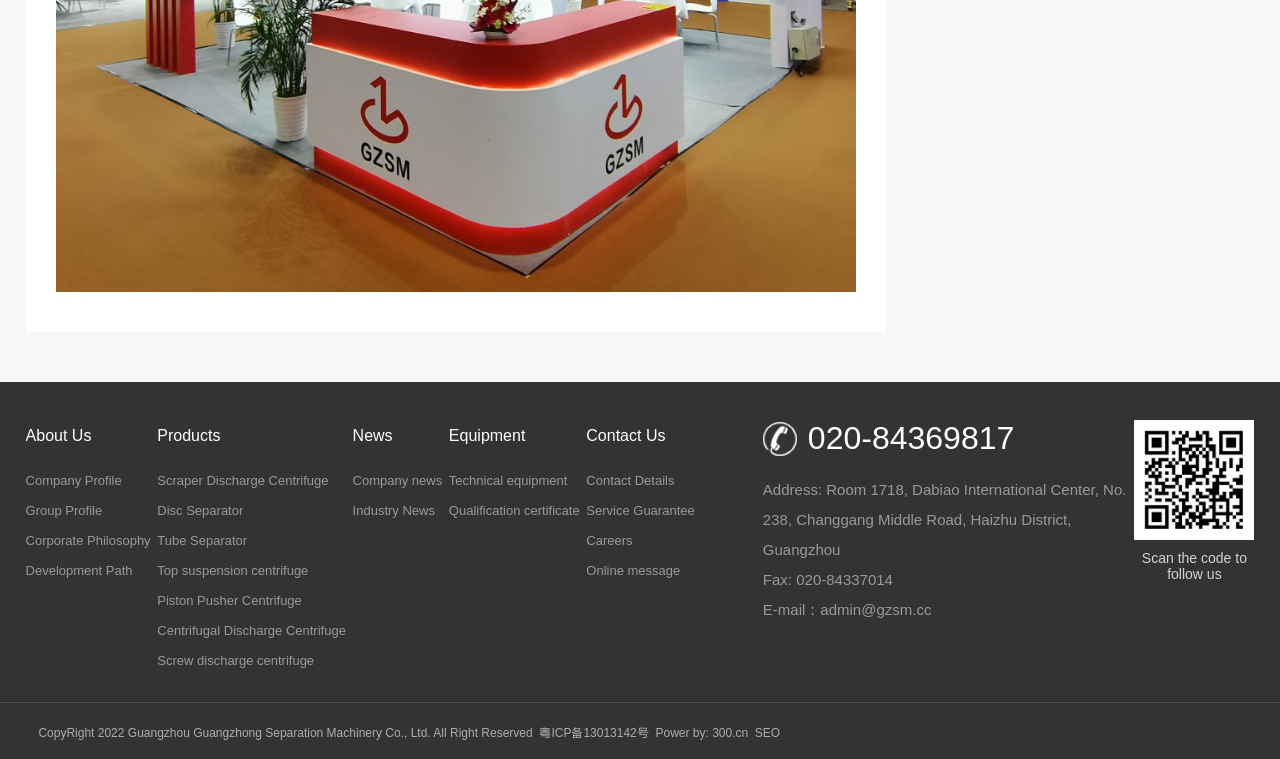Given the element description "Corporate Philosophy", identify the bounding box of the corresponding UI element.

[0.02, 0.693, 0.123, 0.733]